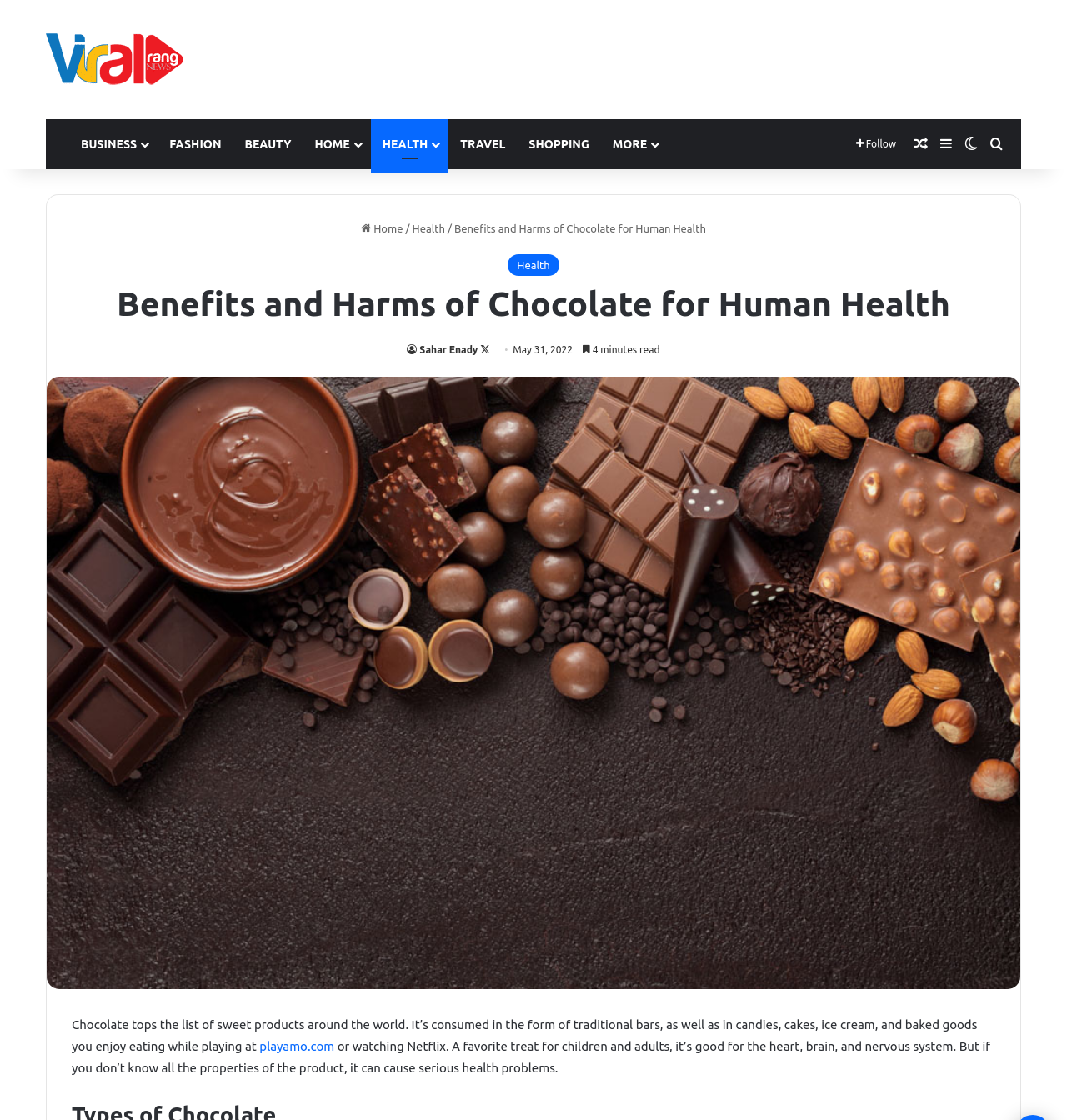Elaborate on the different components and information displayed on the webpage.

The webpage is about the benefits and harms of chocolate for human health. At the top left corner, there is a logo of "Viral Rang" with a link to the website. Below the logo, there is a primary navigation menu with links to various categories such as "BUSINESS", "FASHION", "BEAUTY", "HOME", "HEALTH", "TRAVEL", "SHOPPING", and "MORE". 

On the top right corner, there are several links, including "Follow", "Random Article", "Sidebar", "Switch skin", and "Search for". Below these links, there is a header section with a link to the "Home" page, followed by a breadcrumb trail showing the current page's location as "Health > Benefits and Harms of Chocolate for Human Health". 

The main content of the webpage starts with a heading that repeats the title of the article. Below the heading, there is a link to the author's profile, "Sahar Enady", and a link to follow the author on a social media platform. The publication date, "May 31, 2022", and the estimated reading time, "4 minutes read", are also displayed. 

A large image related to chocolate for human health is placed below the author information. The article's content starts below the image, discussing how chocolate is a popular sweet product consumed in various forms, and its benefits for the heart, brain, and nervous system. However, it also warns that if not consumed properly, it can cause serious health problems. There is a link to an external website, "playamo.com", mentioned in the article.